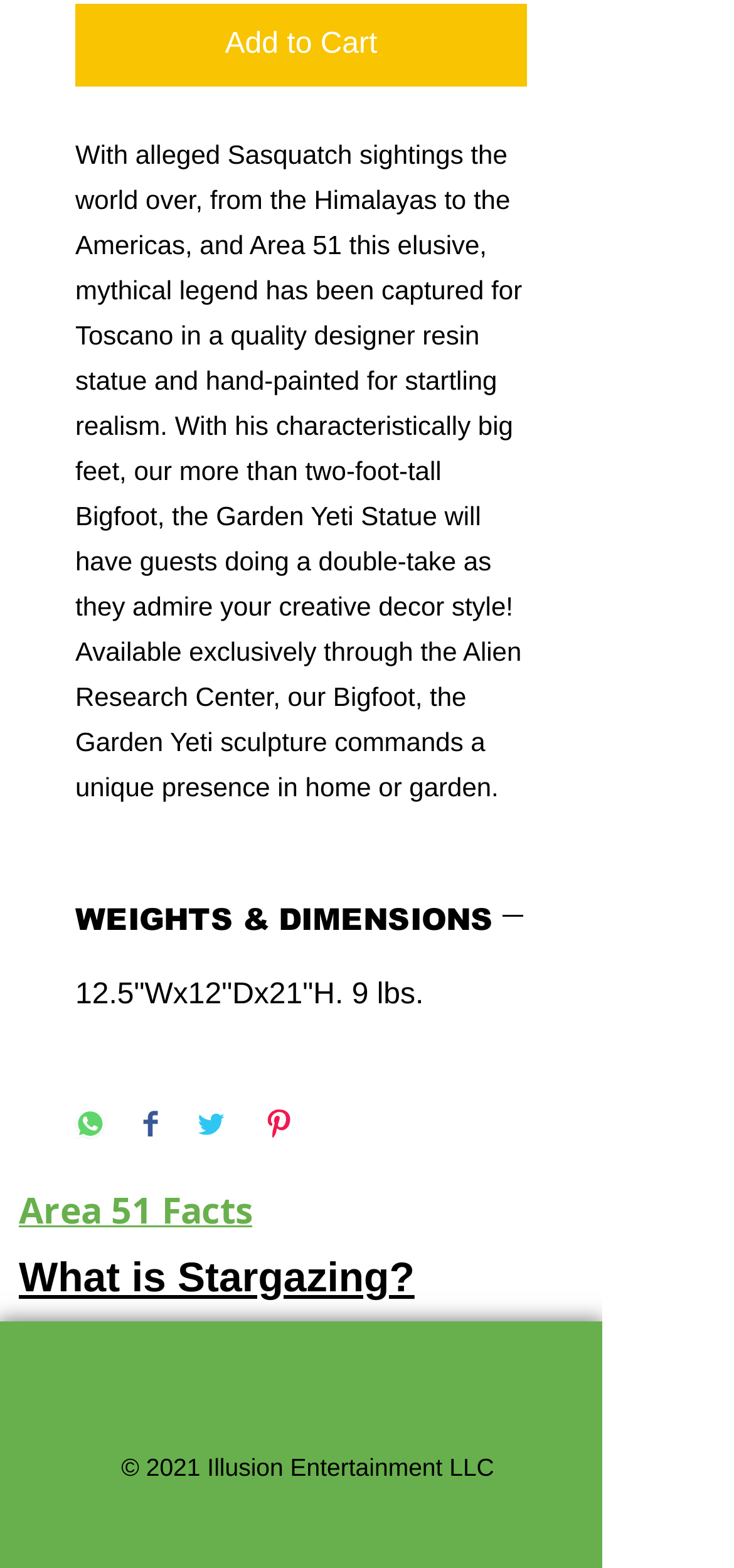Identify the bounding box coordinates of the area that should be clicked in order to complete the given instruction: "Visit Instagram Social Icon". The bounding box coordinates should be four float numbers between 0 and 1, i.e., [left, top, right, bottom].

[0.141, 0.856, 0.231, 0.898]